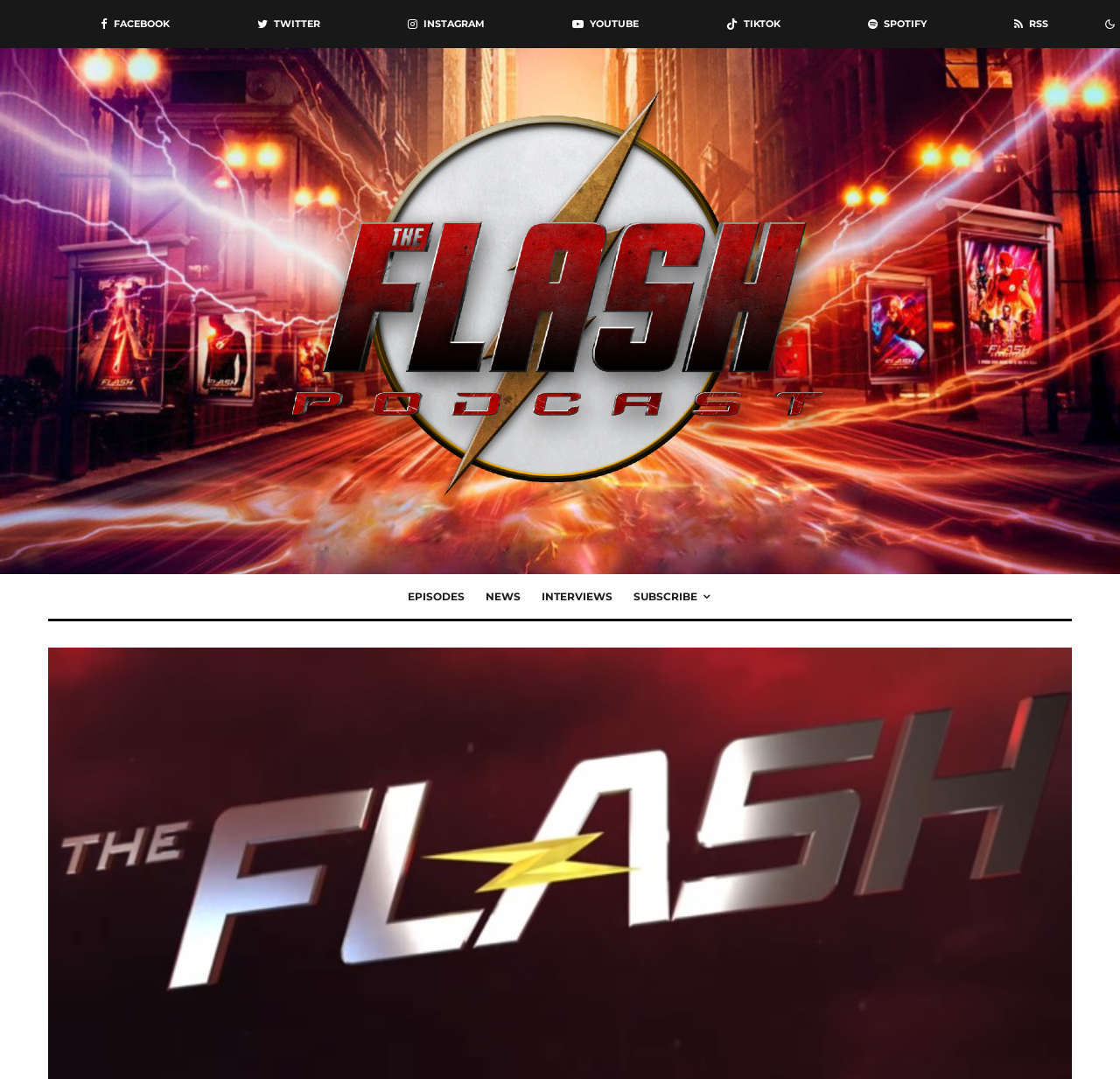Highlight the bounding box coordinates of the element you need to click to perform the following instruction: "Subscribe to the podcast."

[0.556, 0.533, 0.645, 0.573]